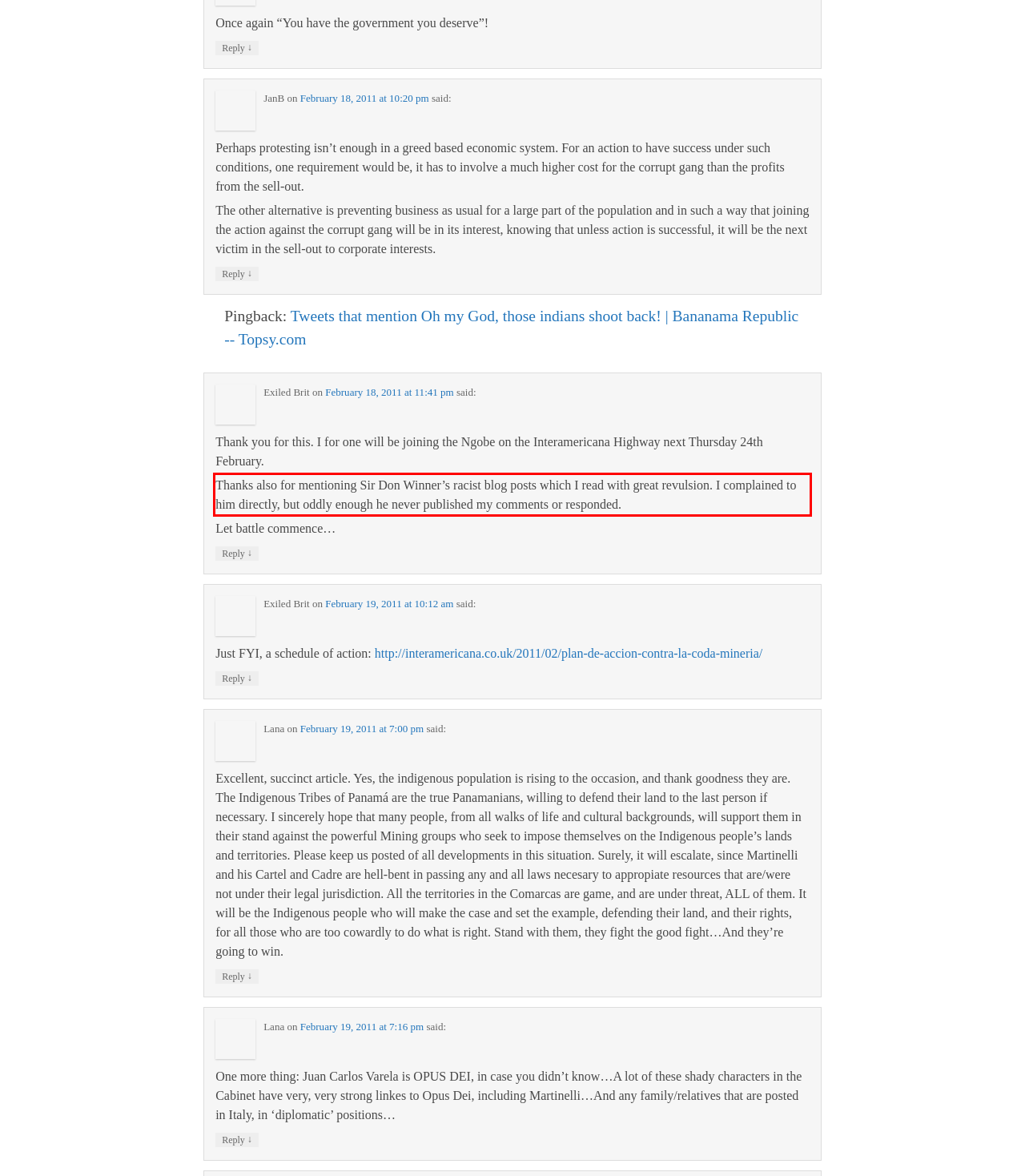Given a screenshot of a webpage with a red bounding box, extract the text content from the UI element inside the red bounding box.

Thanks also for mentioning Sir Don Winner’s racist blog posts which I read with great revulsion. I complained to him directly, but oddly enough he never published my comments or responded.